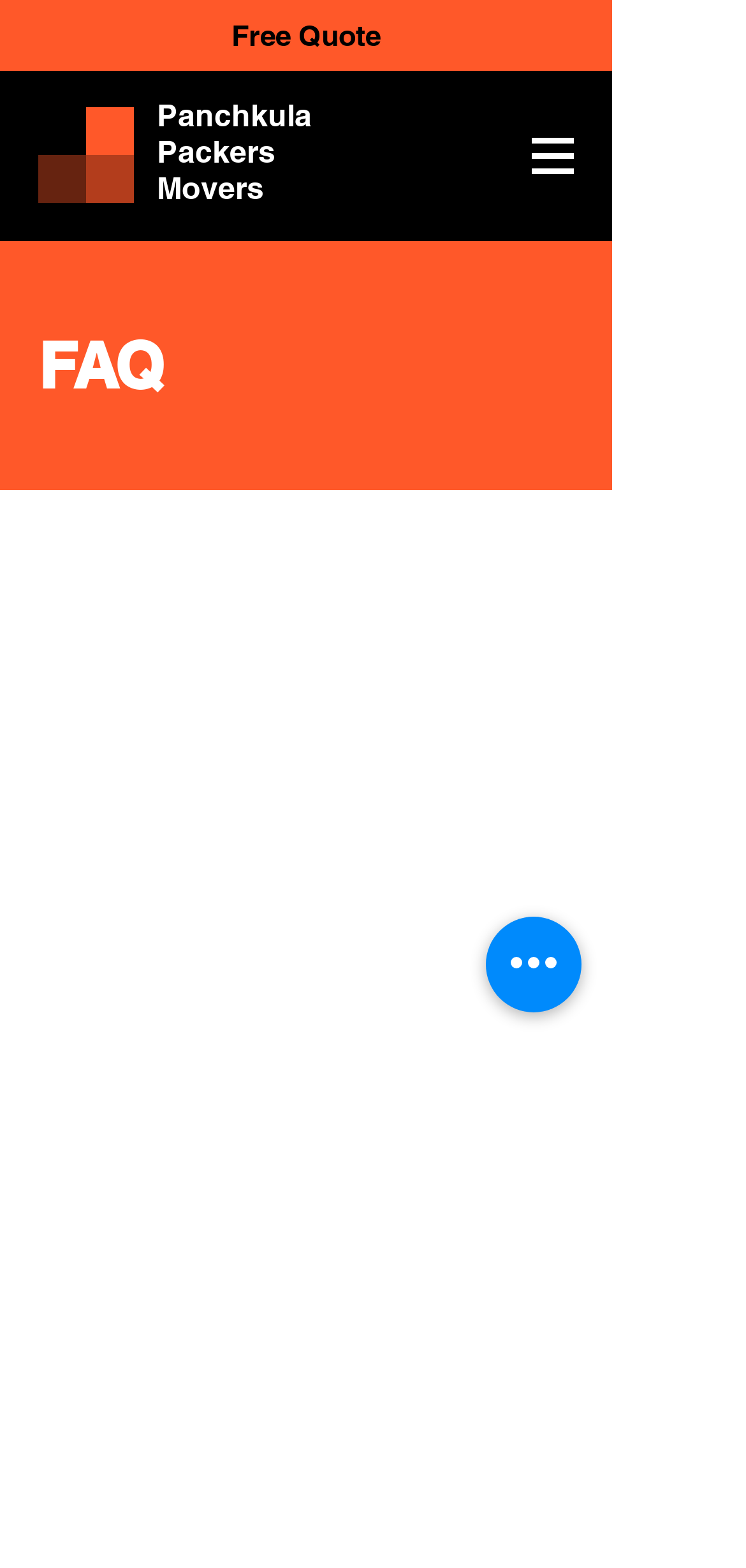Respond to the question below with a single word or phrase: What is the purpose of this website?

Packers and Movers services